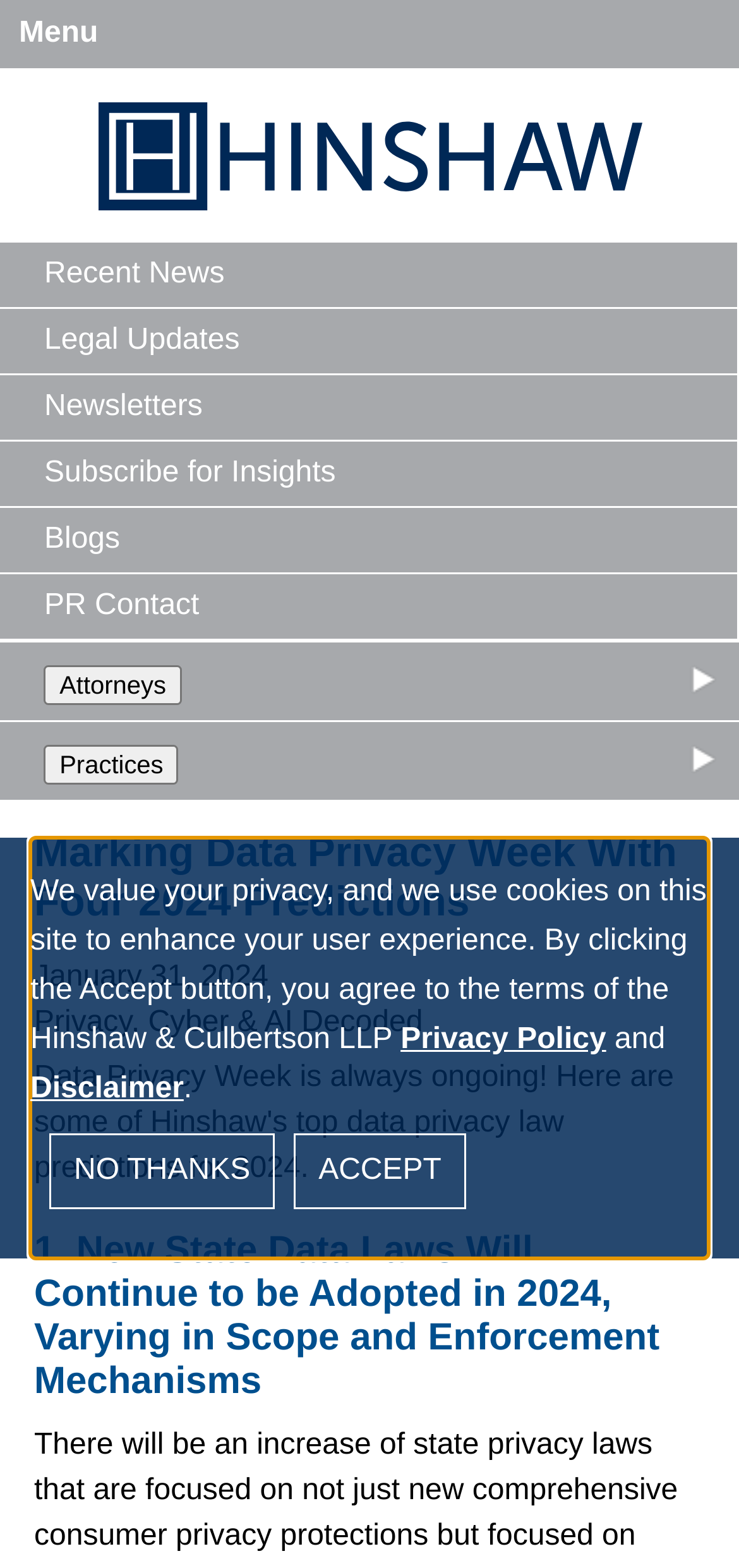Find the bounding box of the element with the following description: "Privacy Policy". The coordinates must be four float numbers between 0 and 1, formatted as [left, top, right, bottom].

[0.542, 0.653, 0.82, 0.673]